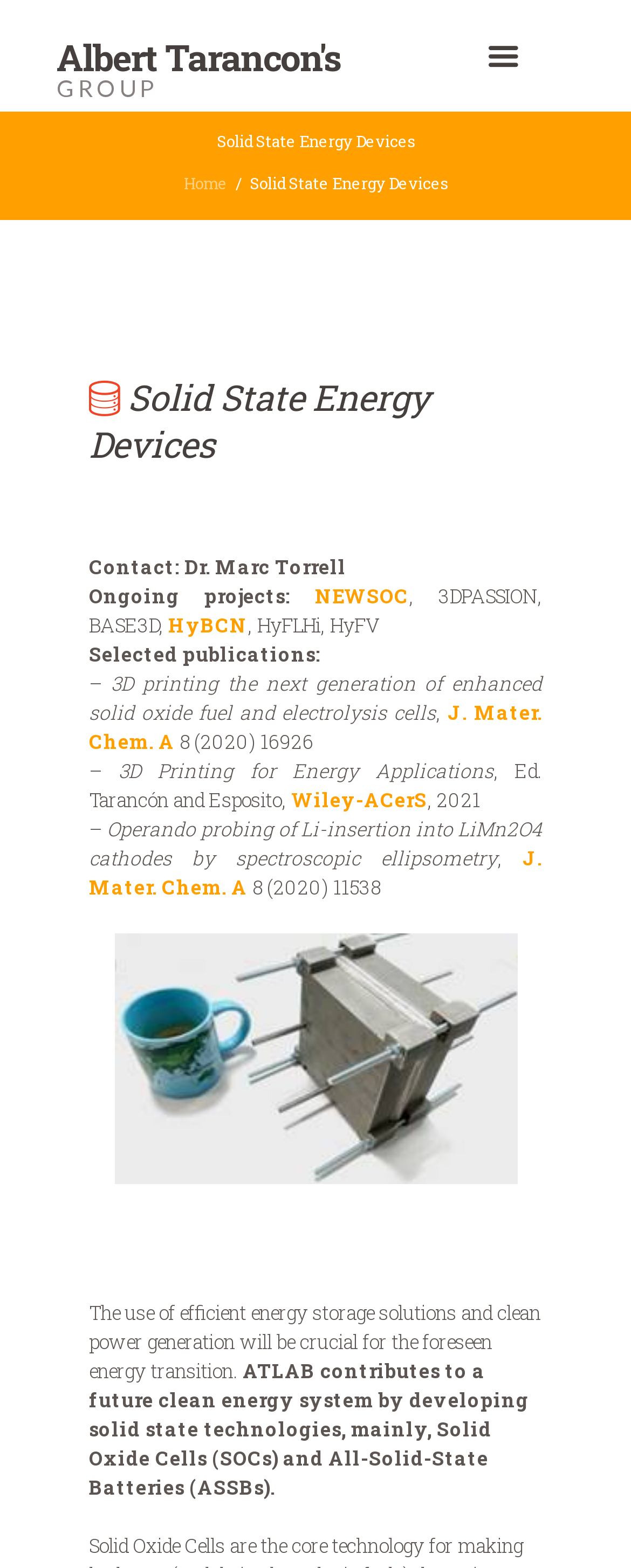Please determine the headline of the webpage and provide its content.

Solid State Energy Devices